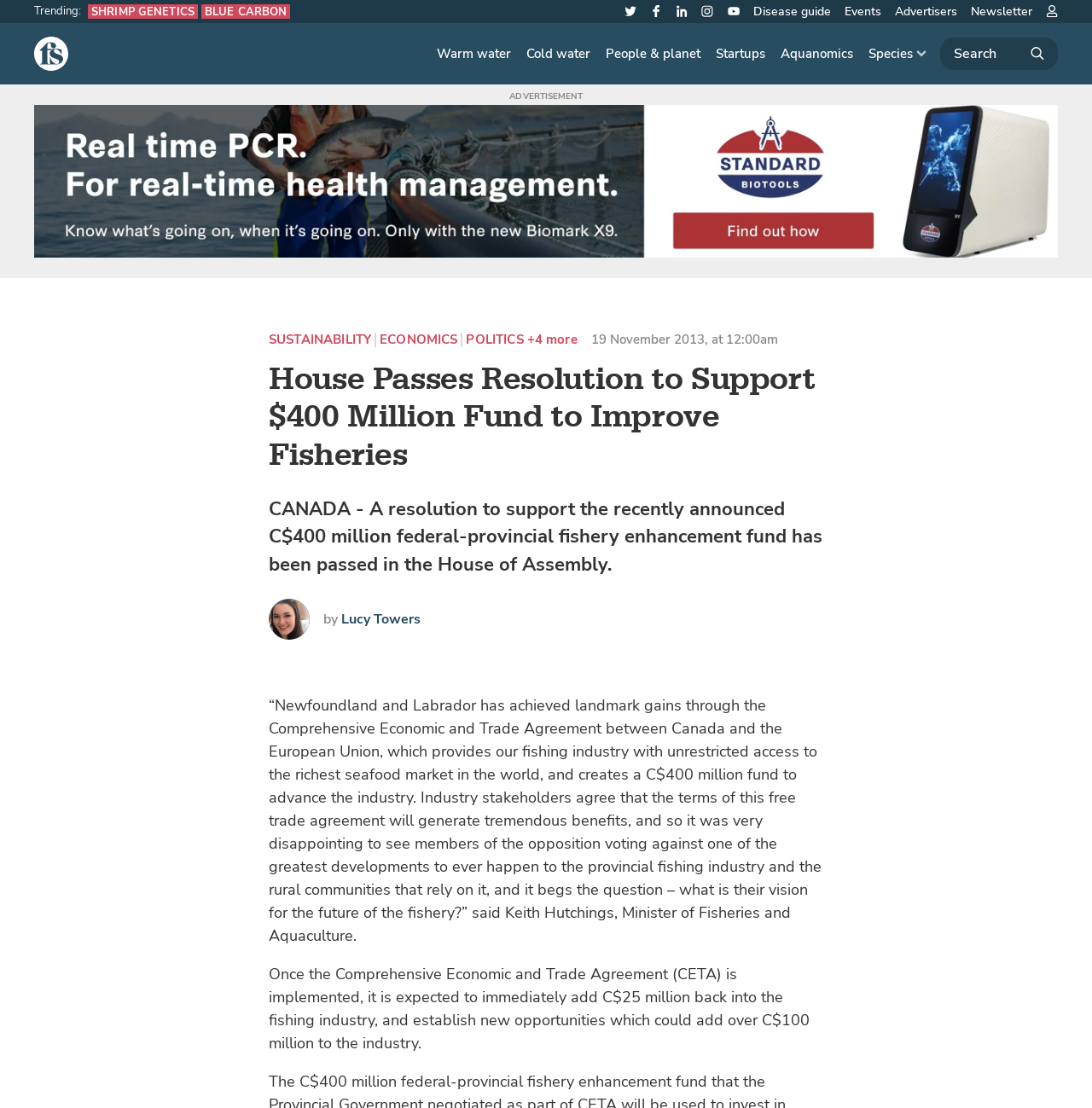Look at the image and give a detailed response to the following question: How much money is expected to be added to the fishing industry?

I found this information by reading the article and finding the sentence that mentions the expected addition of C$25 million to the fishing industry once the Comprehensive Economic and Trade Agreement is implemented.